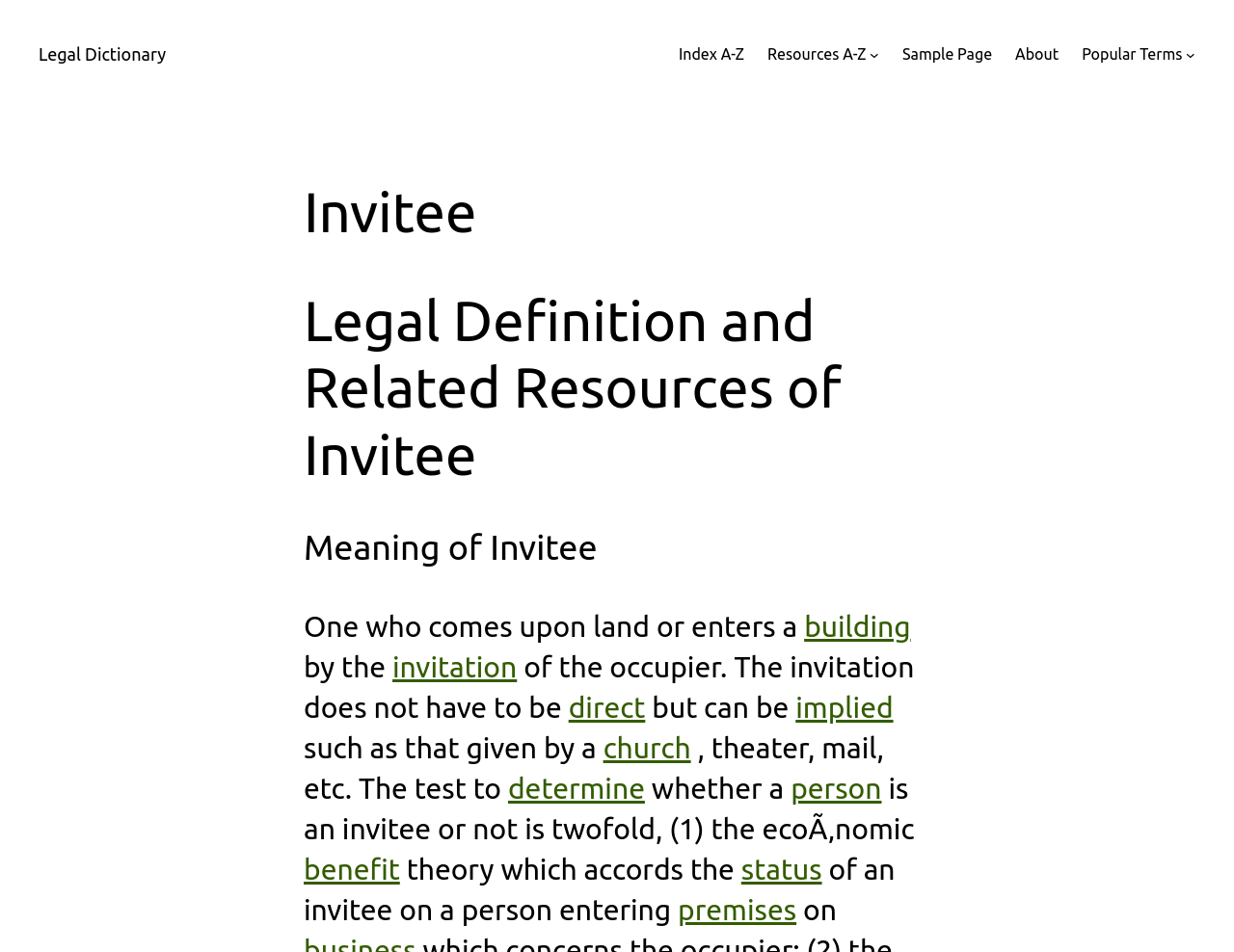Locate the bounding box coordinates of the area you need to click to fulfill this instruction: 'Read about Meaning of Invitee'. The coordinates must be in the form of four float numbers ranging from 0 to 1: [left, top, right, bottom].

[0.246, 0.549, 0.754, 0.6]